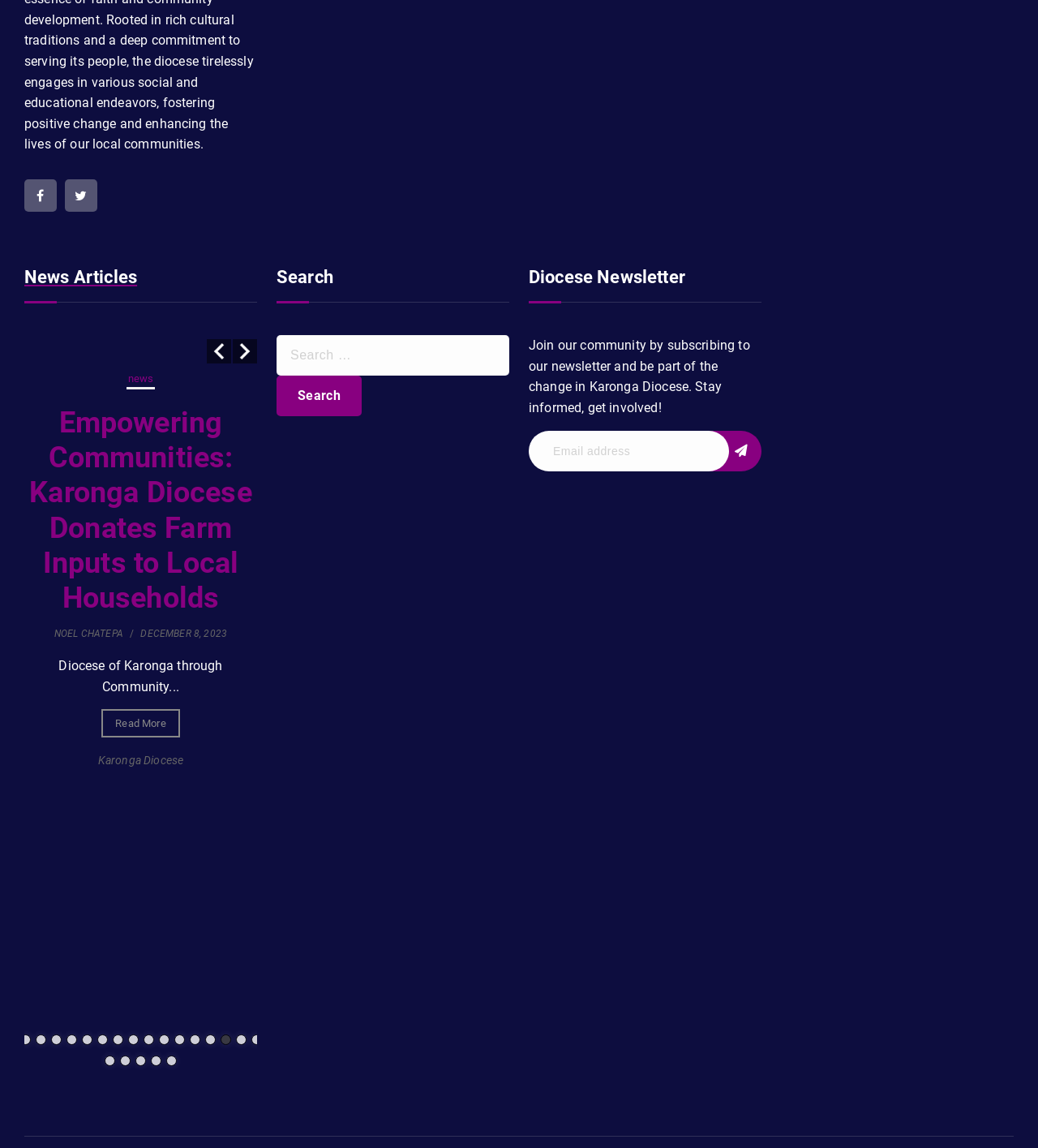Please answer the following question using a single word or phrase: 
How many hidden buttons are there in the tablist?

16